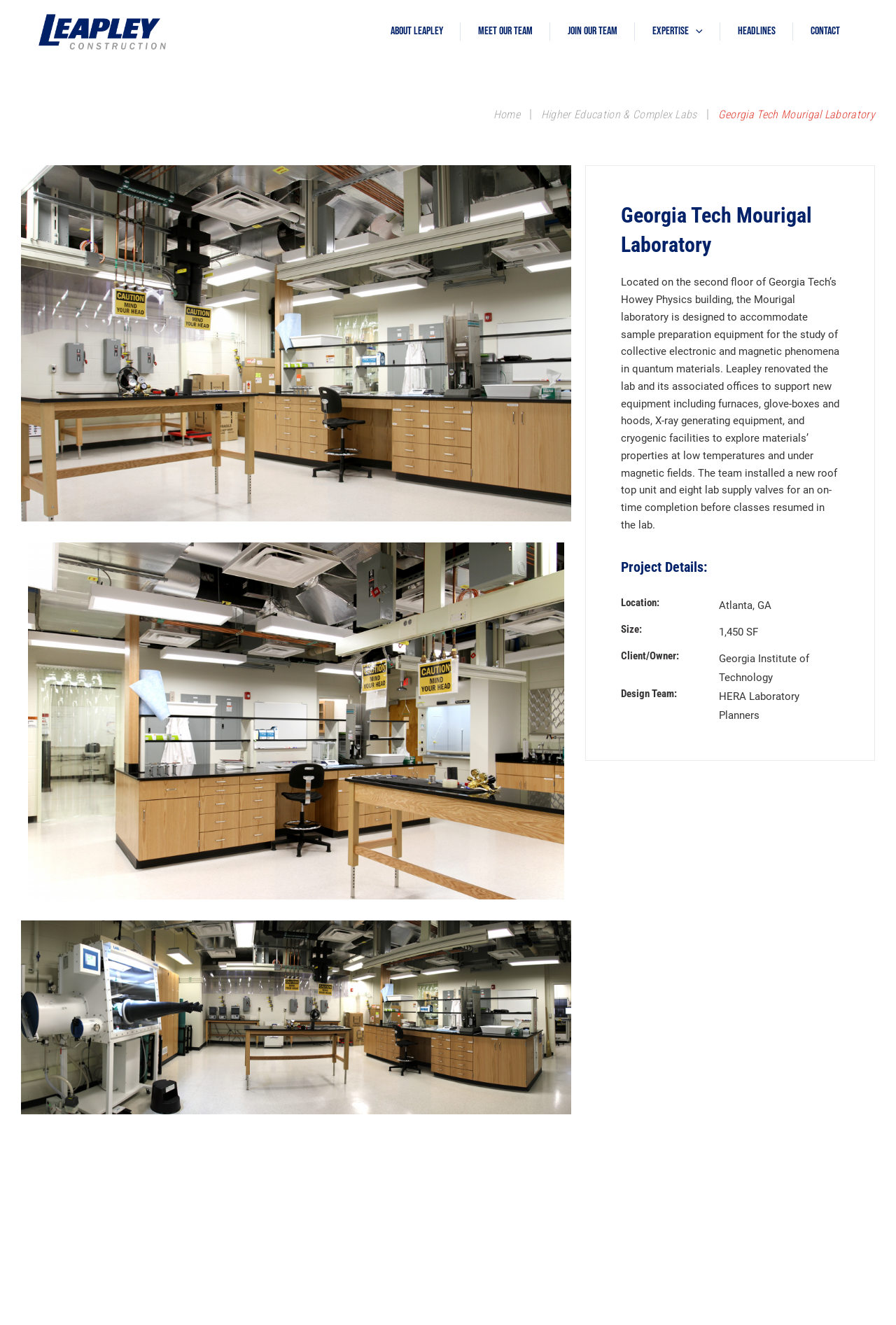Provide an in-depth caption for the webpage.

The webpage is about the Georgia Tech Mourigal Laboratory, which is located on the second floor of Georgia Tech's Howey Physics building. The laboratory is designed to accommodate sample preparation equipment for the study of collective electronic and magnetic phenomena in quantum materials.

At the top of the page, there is a navigation menu with links to "About Leapley", "Meet Our Team", "Join Our Team", "Expertise", "Headlines", and "Contact". Below the navigation menu, there is a main section that contains an article about the laboratory.

The article starts with a heading "Georgia Tech Mourigal Laboratory" followed by a brief description of the laboratory. Below the description, there are three sections: "Project Details:", "Location:", and "Size:". The "Project Details:" section provides information about the laboratory's renovation, including the installation of new equipment and facilities. The "Location:" section states that the laboratory is located in Atlanta, GA, and the "Size:" section indicates that the laboratory is 1,450 SF in size.

Further down the page, there are additional sections: "Client/Owner:", "Design Team:", and "Contact". The "Client/Owner:" section lists the Georgia Institute of Technology as the client, and the "Design Team:" section lists HERA Laboratory Planners as the design team.

At the bottom of the page, there are two headings: "Contact" and "FOLLOW US". The "Contact" section provides the address of Leapley Construction, and the "FOLLOW US" section contains links to social media platforms.

Throughout the page, there are several images, including the Leapley Construction logo at the top and an image of a menu toggle button in the navigation menu.